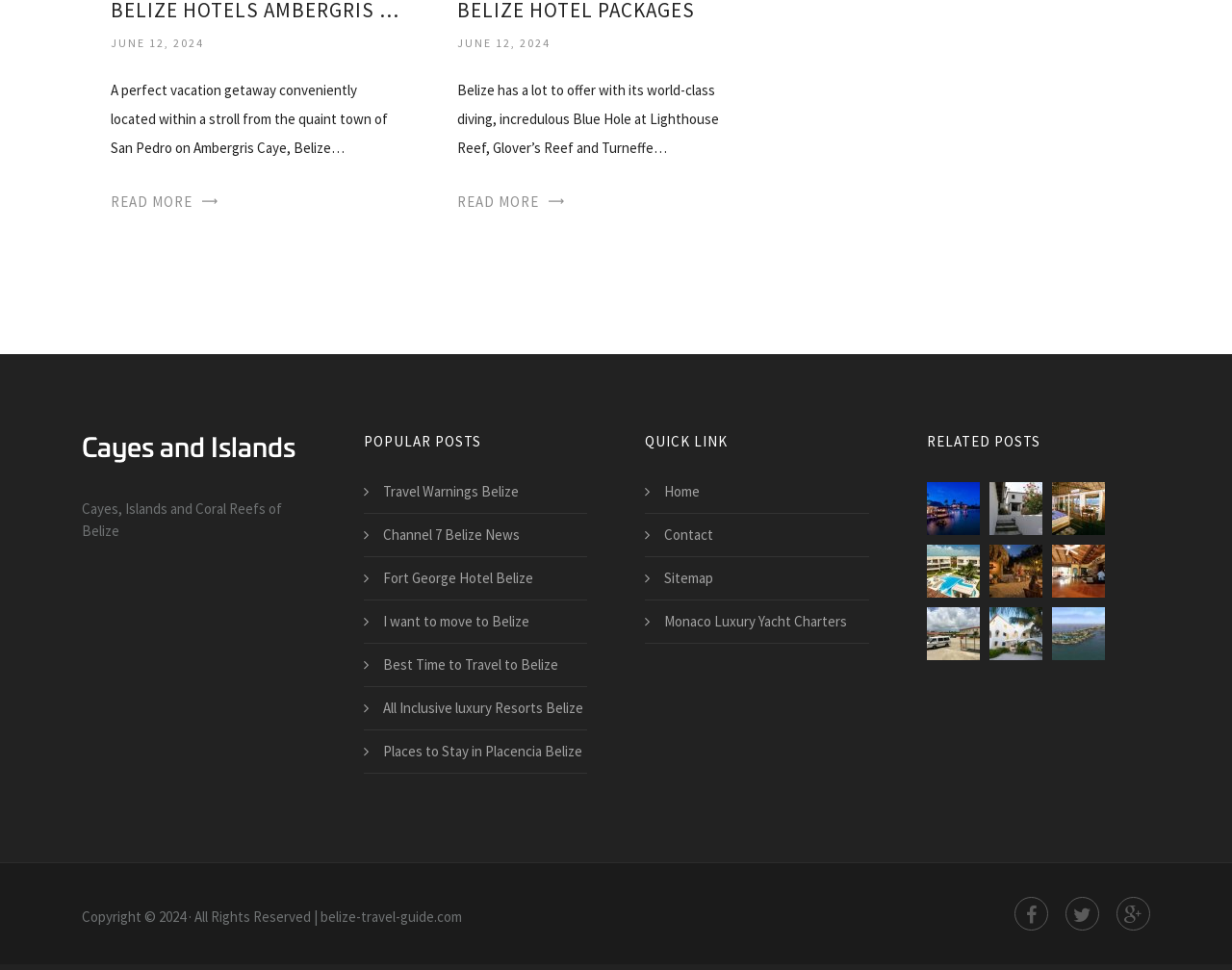Identify the bounding box coordinates of the area that should be clicked in order to complete the given instruction: "Explore Belize Travel Guide". The bounding box coordinates should be four float numbers between 0 and 1, i.e., [left, top, right, bottom].

[0.062, 0.445, 0.248, 0.484]